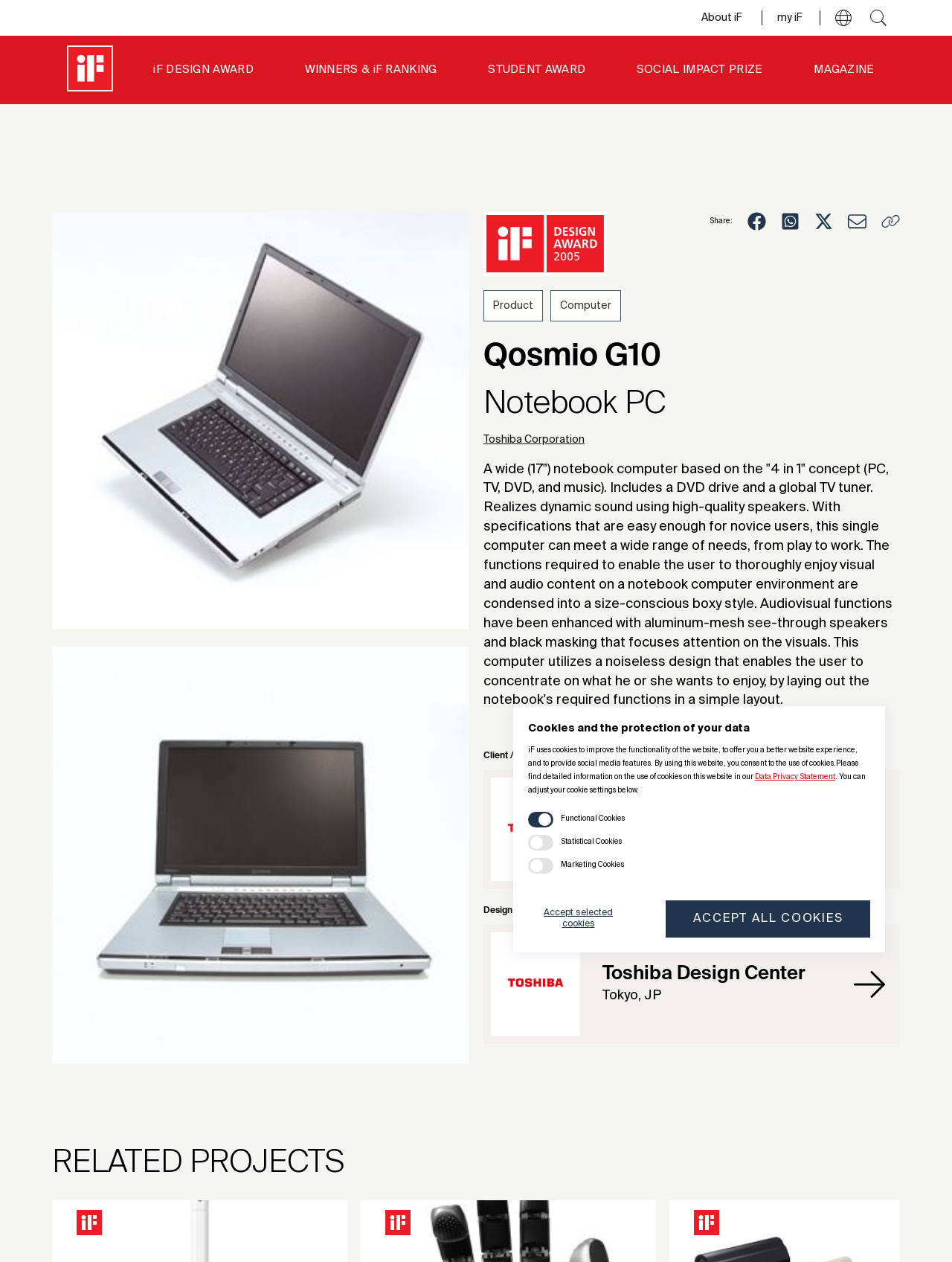Elaborate on the webpage's design and content in a detailed caption.

This webpage is about the iF Design Award winner, Qosmio G10, a 17-inch notebook computer. At the top of the page, there is a notification about cookies and data protection, with a brief description and links to the Data Privacy Statement and cookie settings.

The main content of the page is divided into two sections. On the left side, there are several links and buttons, including "About iF", "my iF", and social media icons. Below these links, there are five tabs with headings "iF DESIGN AWARD", "WINNERS & iF RANKING", "STUDENT AWARD", "SOCIAL IMPACT PRIZE", and "MAGAZINE".

On the right side, there is a large section dedicated to the Qosmio G10 notebook computer. It features two images of the product, one above the other, taking up most of the space. Below the images, there is a brief description of the product, highlighting its features, such as a DVD drive, global TV tuner, and high-quality speakers. The text also mentions the product's design, which is focused on providing a simple and enjoyable user experience.

Below the product description, there are links to the client and manufacturer, Toshiba Corporation, as well as the design team, Toshiba Design Center. Each link has a corresponding image and heading.

At the bottom of the page, there is a section titled "RELATED PROJECTS" with three images, likely showcasing other related products or designs.

Overall, the page is well-organized, with a clear focus on showcasing the Qosmio G10 notebook computer and its features, as well as providing links to related information and projects.